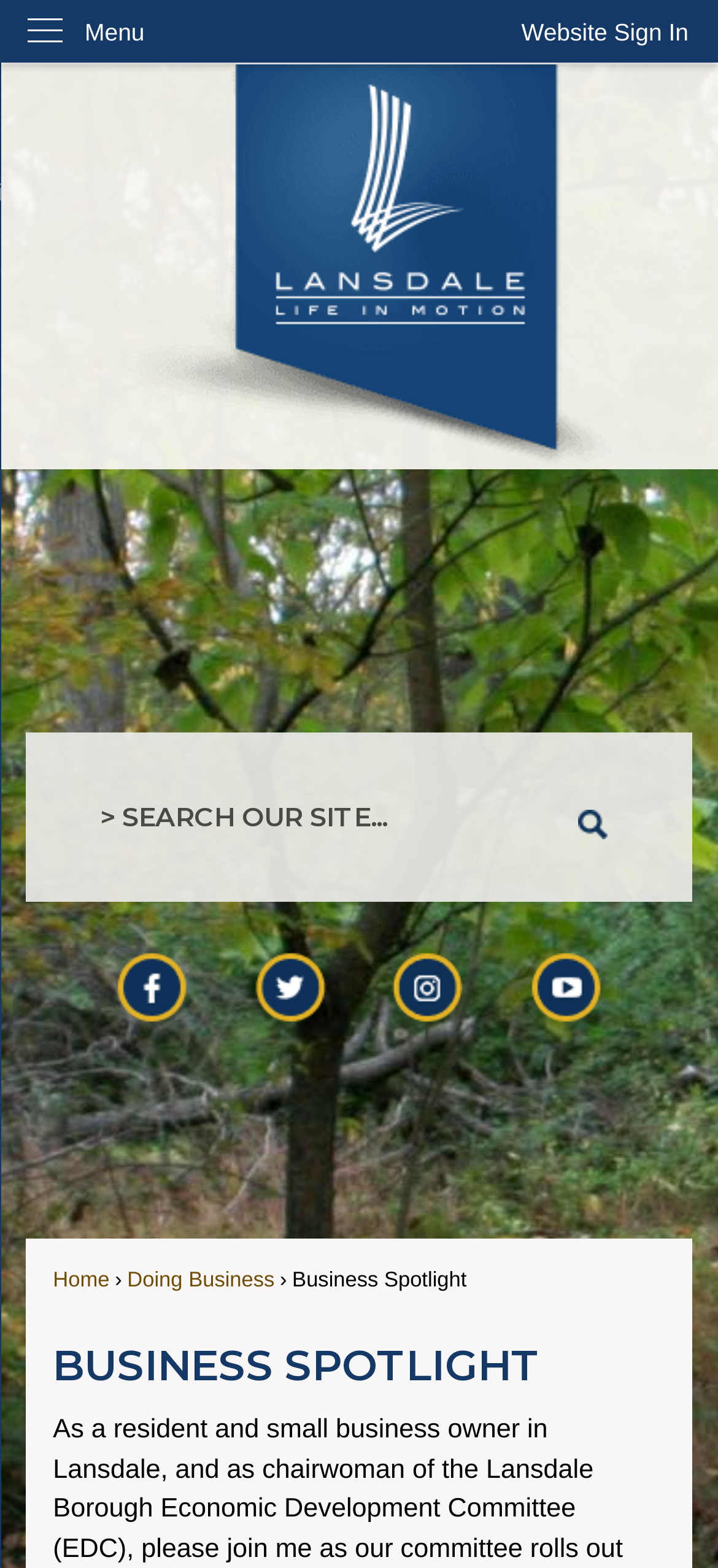Describe every aspect of the webpage comprehensively.

This webpage is the official website of Lansdale Borough, PA, with a focus on Business Spotlight. At the top left corner, there is a "Skip to Main Content" link. Next to it, on the top right corner, is a "Website Sign In" button. Below these elements, there is a vertical menu with a "Menu" label.

The main content area is divided into two sections. The top section has a "Click to Home" link with an accompanying image, which takes up most of the width. Below this section, there is a search region with a search textbox, a "Search" button, and a status indicator.

The bottom section is dedicated to social media links, with four links to Facebook, Twitter, Instagram, and YouTube, each accompanied by an image. These links are arranged horizontally, taking up most of the width.

Below the social media links, there are four navigation links: "Home", "Doing Business", and "Business Spotlight", which is also the title of the webpage. Finally, there is a large heading "BUSINESS SPOTLIGHT" that spans almost the entire width of the page.